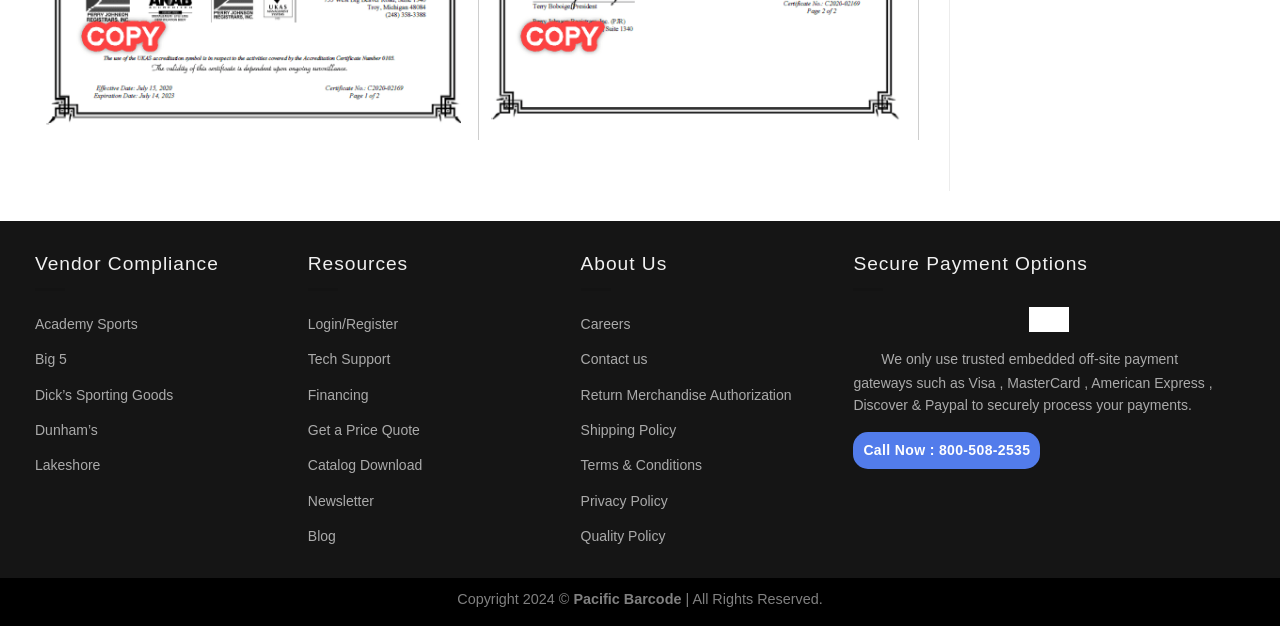Based on the element description, predict the bounding box coordinates (top-left x, top-left y, bottom-right x, bottom-right y) for the UI element in the screenshot: Return Merchandise Authorization

[0.454, 0.603, 0.618, 0.658]